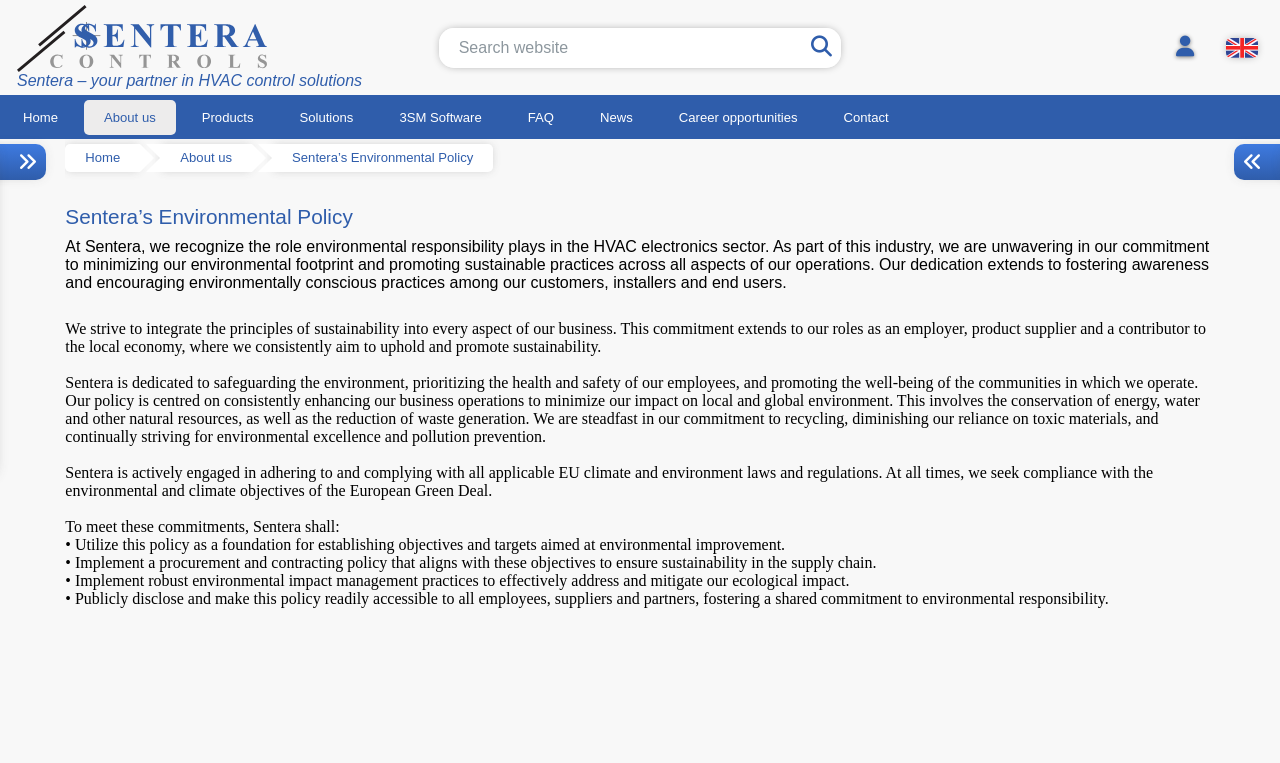Explain the features and main sections of the webpage comprehensively.

The webpage is about Sentera's Environmental Policy. At the top left corner, there is a Sentera logo, which is a link to the company's homepage. Next to the logo, there is a search bar with a "Search" button. On the top right corner, there are three buttons: "User profile", an empty button, and another button.

Below the top section, there is a navigation menu with links to different pages, including "Home", "About us", "Products", "Solutions", "3SM Software", "FAQ", "News", "Career opportunities", and "Contact". 

The main content of the page is divided into several sections. The first section has a heading "Sentera's Environmental Policy" and a paragraph of text that explains the company's commitment to environmental responsibility and sustainability. 

The next section has three paragraphs of text that describe Sentera's dedication to integrating sustainability into its business operations, prioritizing the health and safety of its employees, and promoting the well-being of the communities it operates in. 

The following section has a paragraph of text that outlines Sentera's policy on adhering to EU climate and environment laws and regulations, and its commitment to the environmental and climate objectives of the European Green Deal.

The final section has a list of bullet points that outline the actions Sentera will take to meet its environmental commitments, including utilizing this policy to establish objectives and targets, implementing a sustainable procurement and contracting policy, managing environmental impact, and publicly disclosing this policy to all employees, suppliers, and partners.

At the bottom right corner, there is a "More" link.